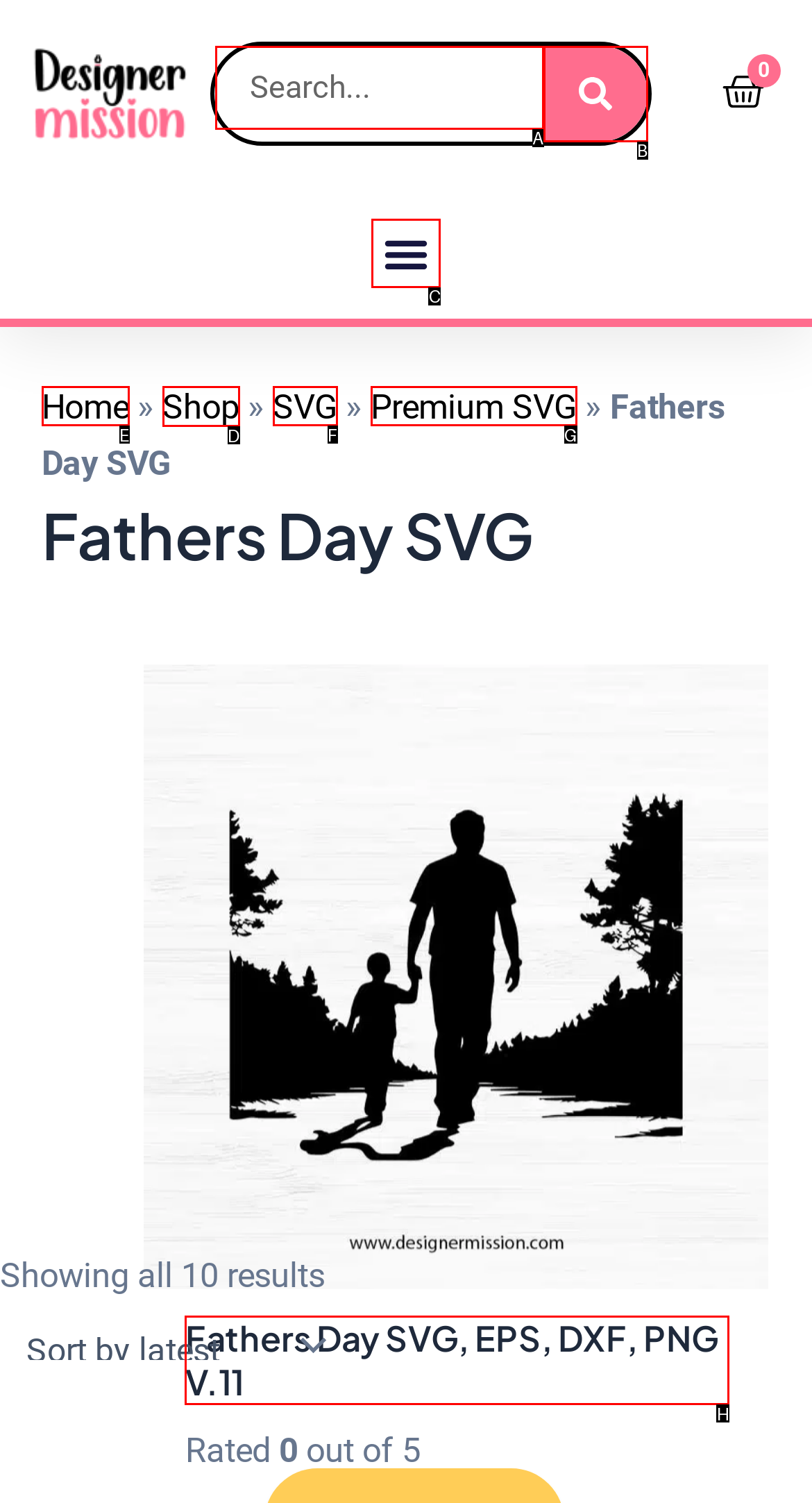Which UI element should you click on to achieve the following task: Go to the shop page? Provide the letter of the correct option.

D